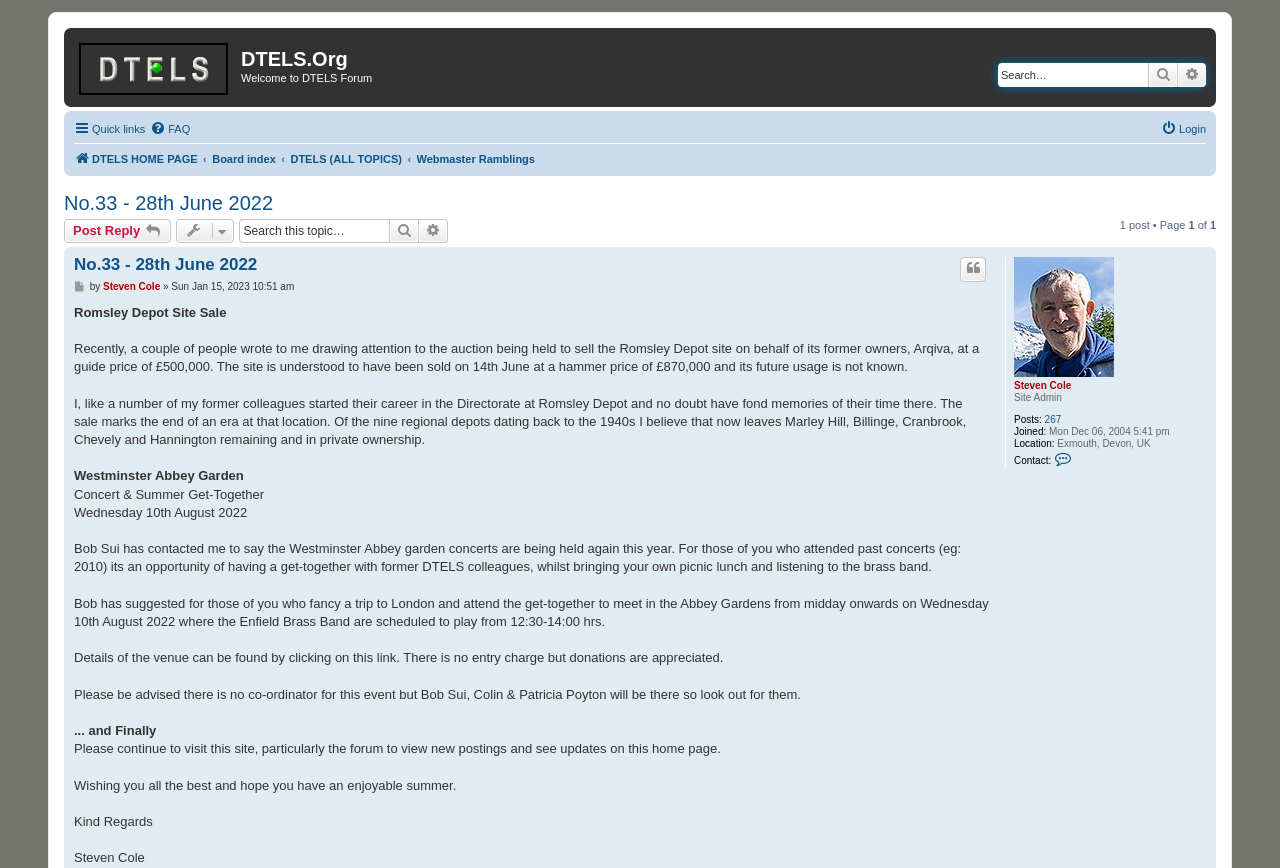Who contacted Steven Cole about the Westminster Abbey garden concerts?
Please answer using one word or phrase, based on the screenshot.

Bob Sui